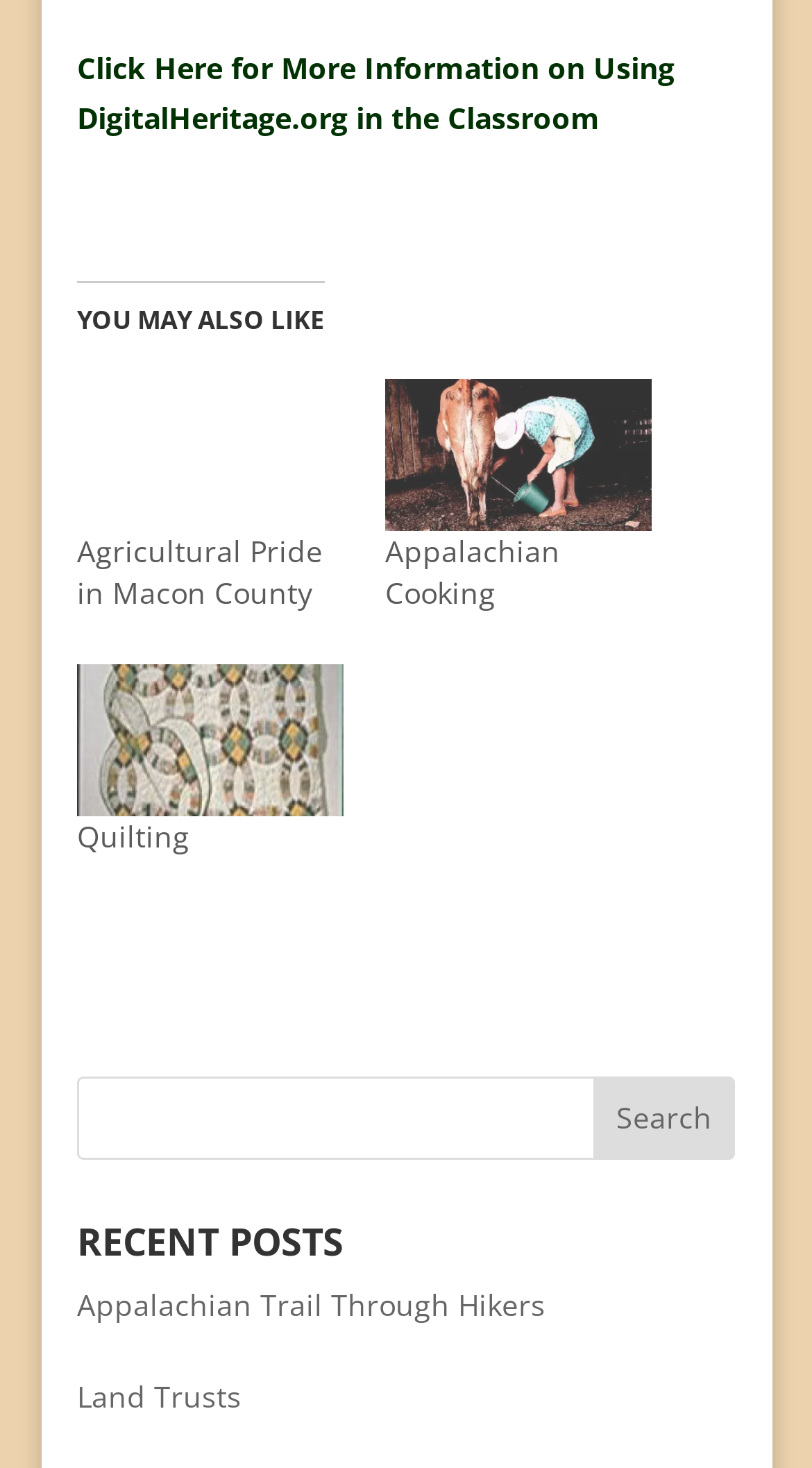How many recent posts are listed on this webpage?
Using the image as a reference, answer with just one word or a short phrase.

At least 2